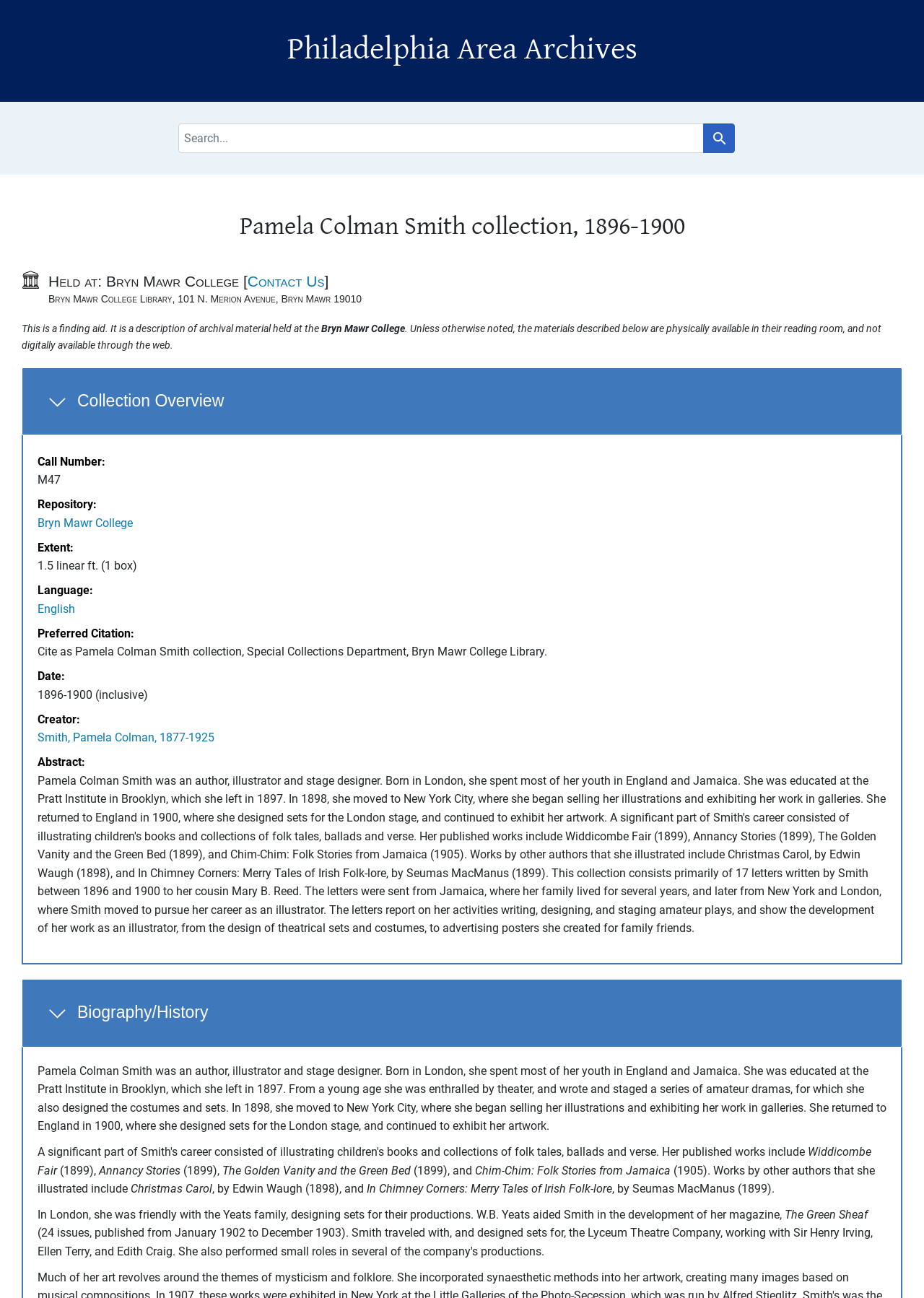Find and specify the bounding box coordinates that correspond to the clickable region for the instruction: "Read Biography/History".

[0.023, 0.754, 0.977, 0.807]